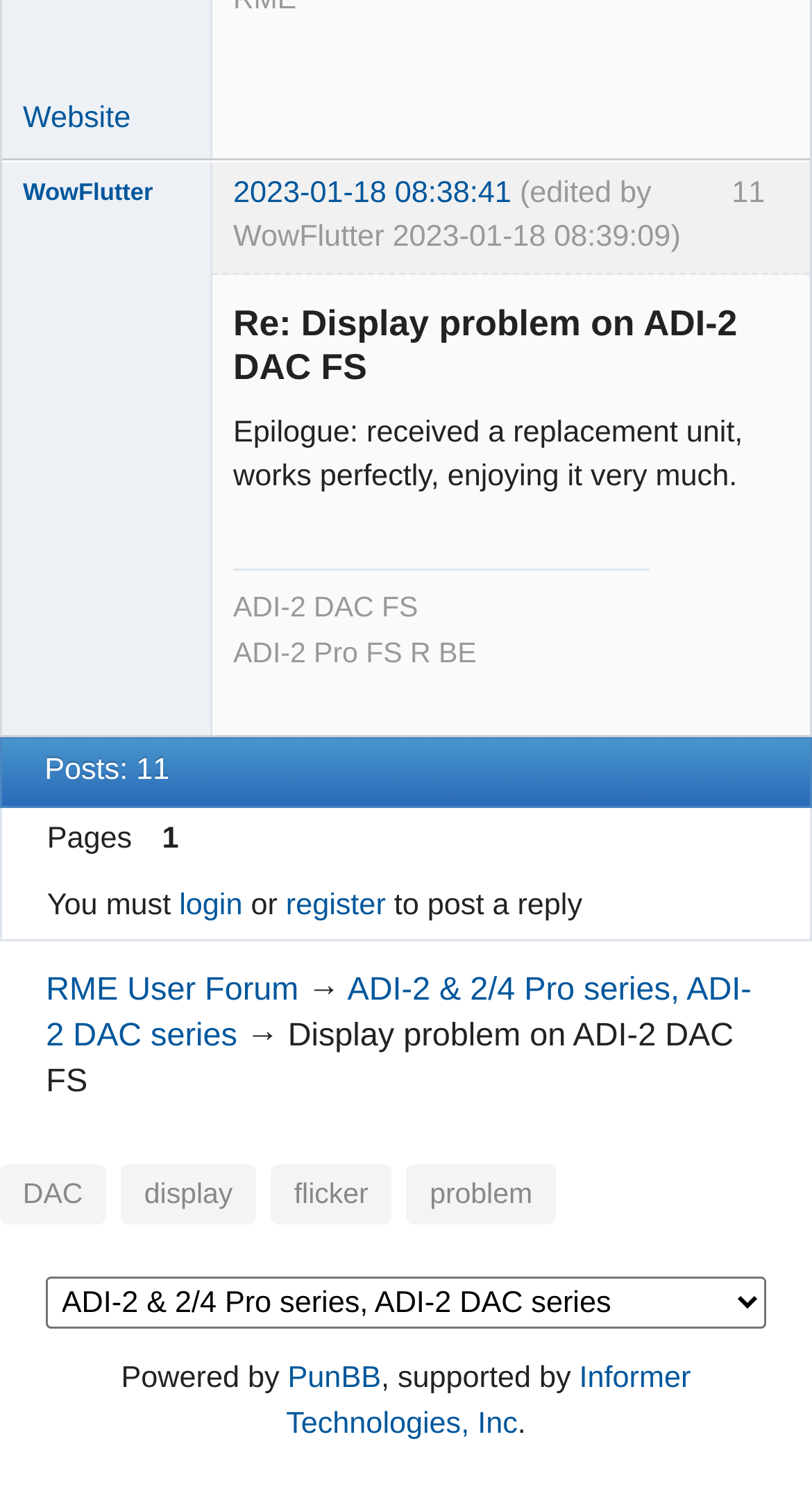Determine the bounding box of the UI component based on this description: "display". The bounding box coordinates should be four float values between 0 and 1, i.e., [left, top, right, bottom].

[0.15, 0.782, 0.315, 0.822]